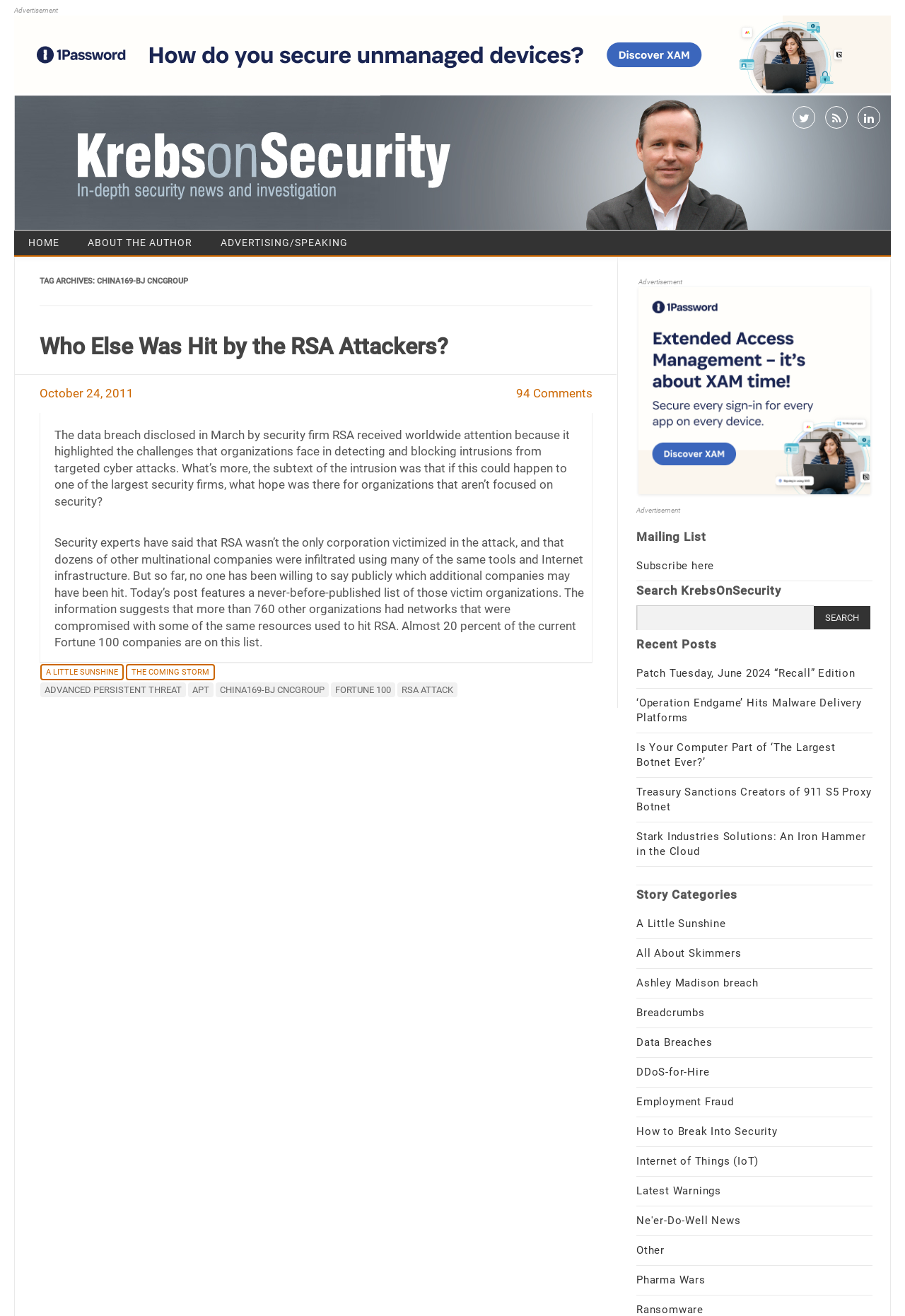With reference to the image, please provide a detailed answer to the following question: What is the primary topic of the article?

I determined the answer by looking at the content of the article and finding keywords such as 'RSA Attack' and 'China169-BJ CNCGROUP' which suggest that the primary topic of the article is related to a cyber attack on RSA.